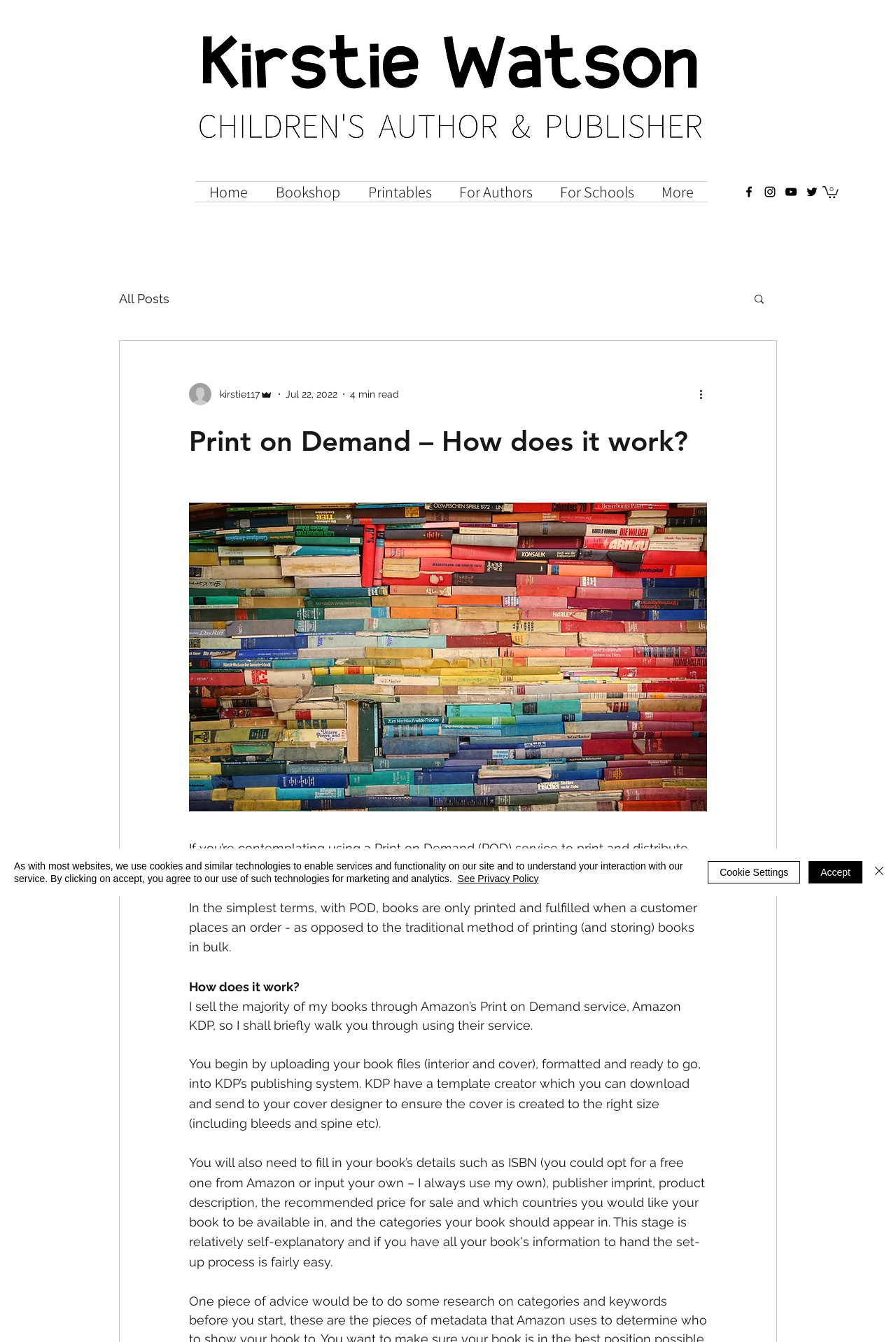How many social media links are there in the Social Bar?
Based on the screenshot, provide your answer in one word or phrase.

4